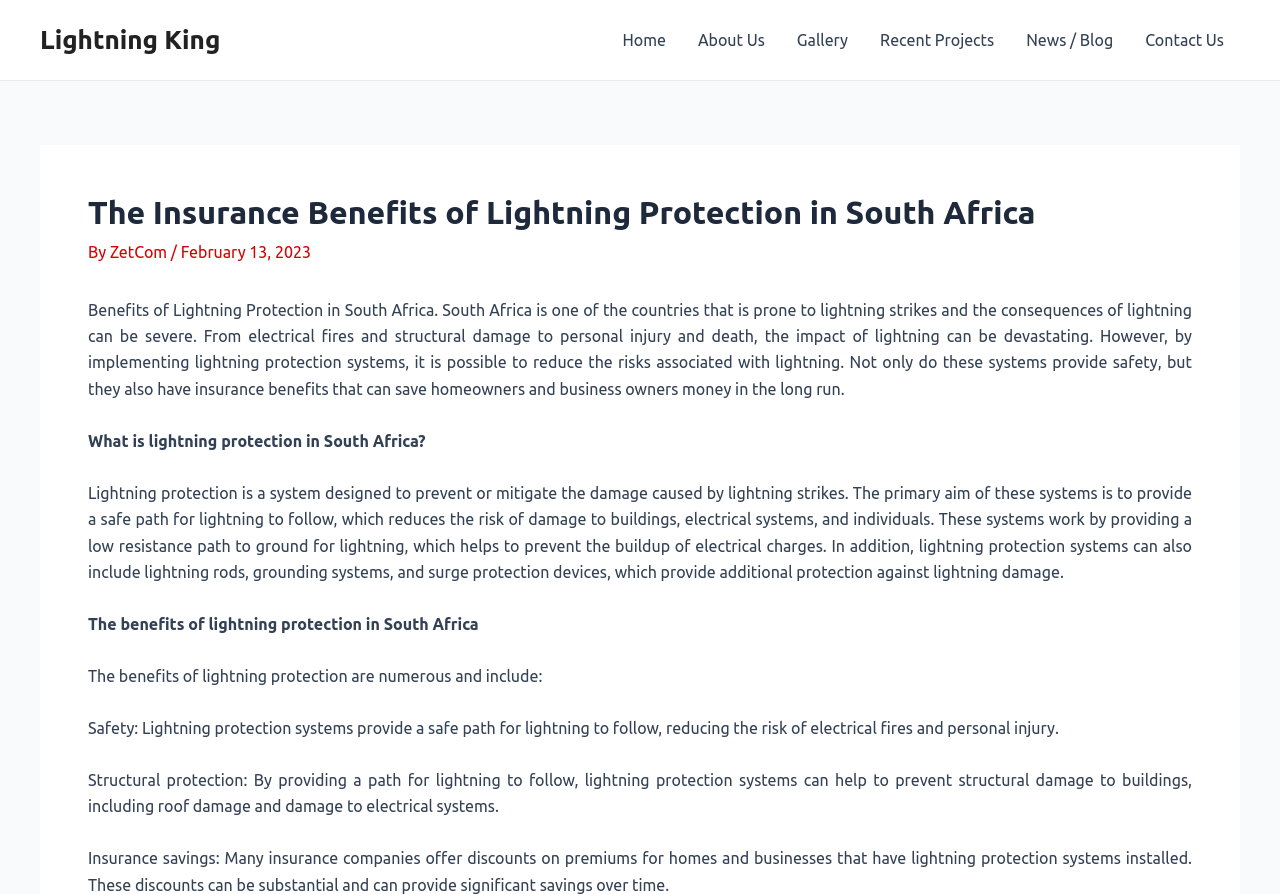Summarize the webpage in an elaborate manner.

The webpage is about the insurance benefits of lightning protection in South Africa. At the top left, there is a link to "Lightning King". On the top right, there is a navigation menu with 6 links: "Home", "About Us", "Gallery", "Recent Projects", "News / Blog", and "Contact Us". 

Below the navigation menu, there is a header section with a title "The Insurance Benefits of Lightning Protection in South Africa" and a byline "By ZetCom / February 13, 2023". 

The main content of the webpage is divided into several sections. The first section explains the benefits of lightning protection in South Africa, mentioning that the country is prone to lightning strikes and that lightning protection systems can reduce the risks associated with lightning. 

The next section defines what lightning protection is, explaining that it is a system designed to prevent or mitigate the damage caused by lightning strikes. 

The following section lists the benefits of lightning protection, including safety, structural protection, and insurance savings. The insurance savings are further explained, stating that many insurance companies offer discounts on premiums for homes and businesses with lightning protection systems installed.